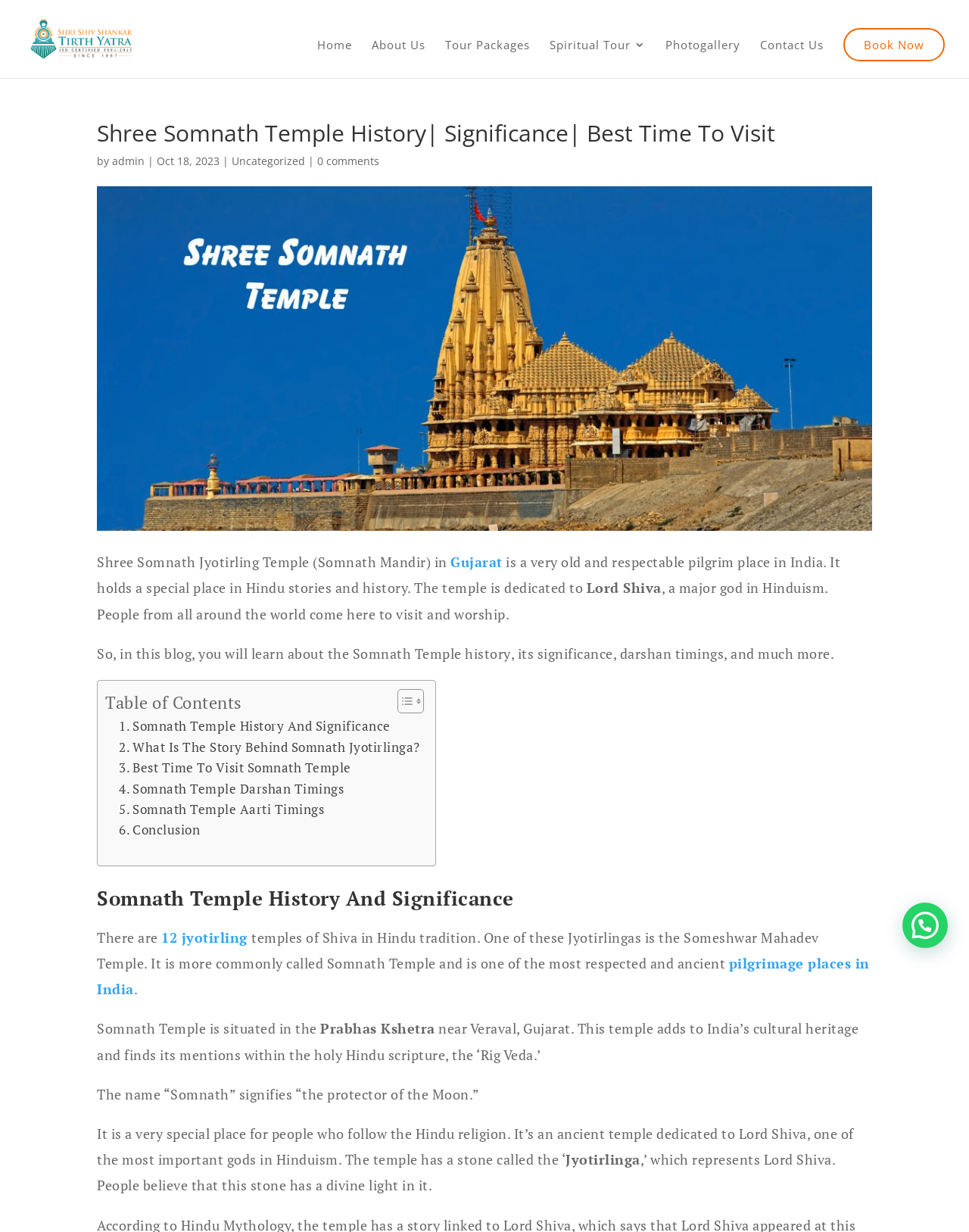Please indicate the bounding box coordinates of the element's region to be clicked to achieve the instruction: "Read about 'Somnath Temple History And Significance'". Provide the coordinates as four float numbers between 0 and 1, i.e., [left, top, right, bottom].

[0.1, 0.714, 0.9, 0.75]